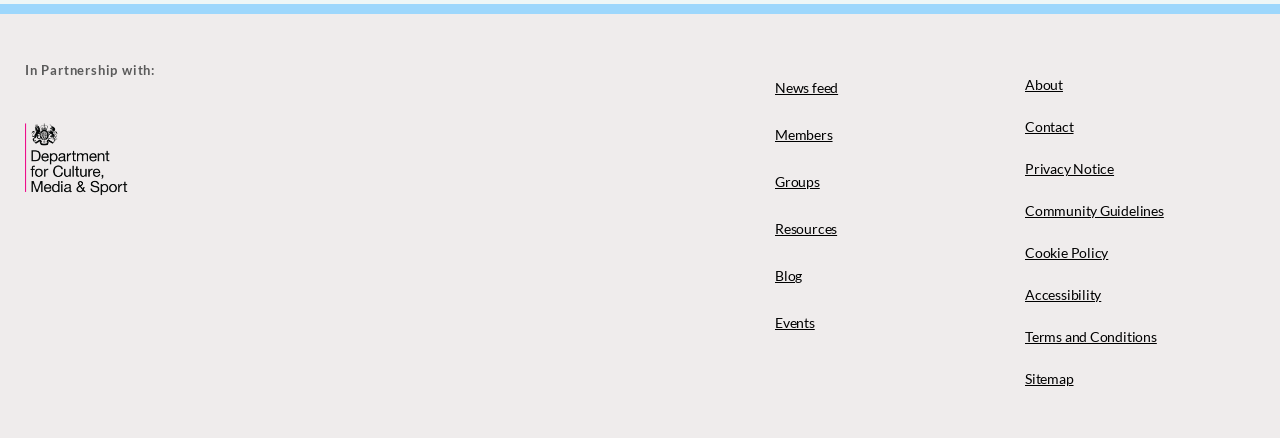What are the main categories on this website?
Based on the screenshot, provide a one-word or short-phrase response.

News feed, Members, Groups, Resources, Blog, Events